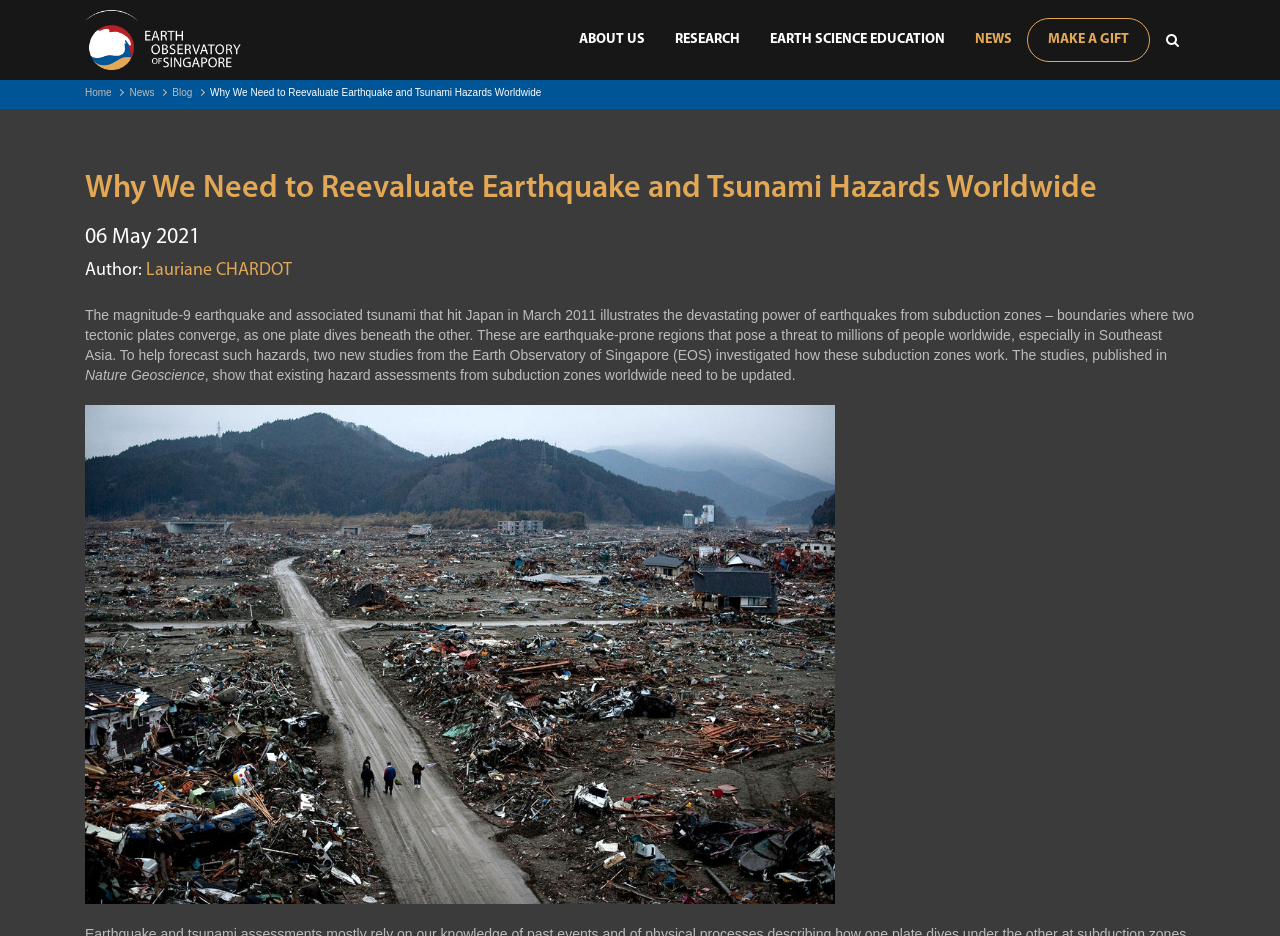Consider the image and give a detailed and elaborate answer to the question: 
Who is the author of the article?

The webpage mentions the author's name 'Lauriane CHARDOT' in the heading section, which is also linked to another webpage.